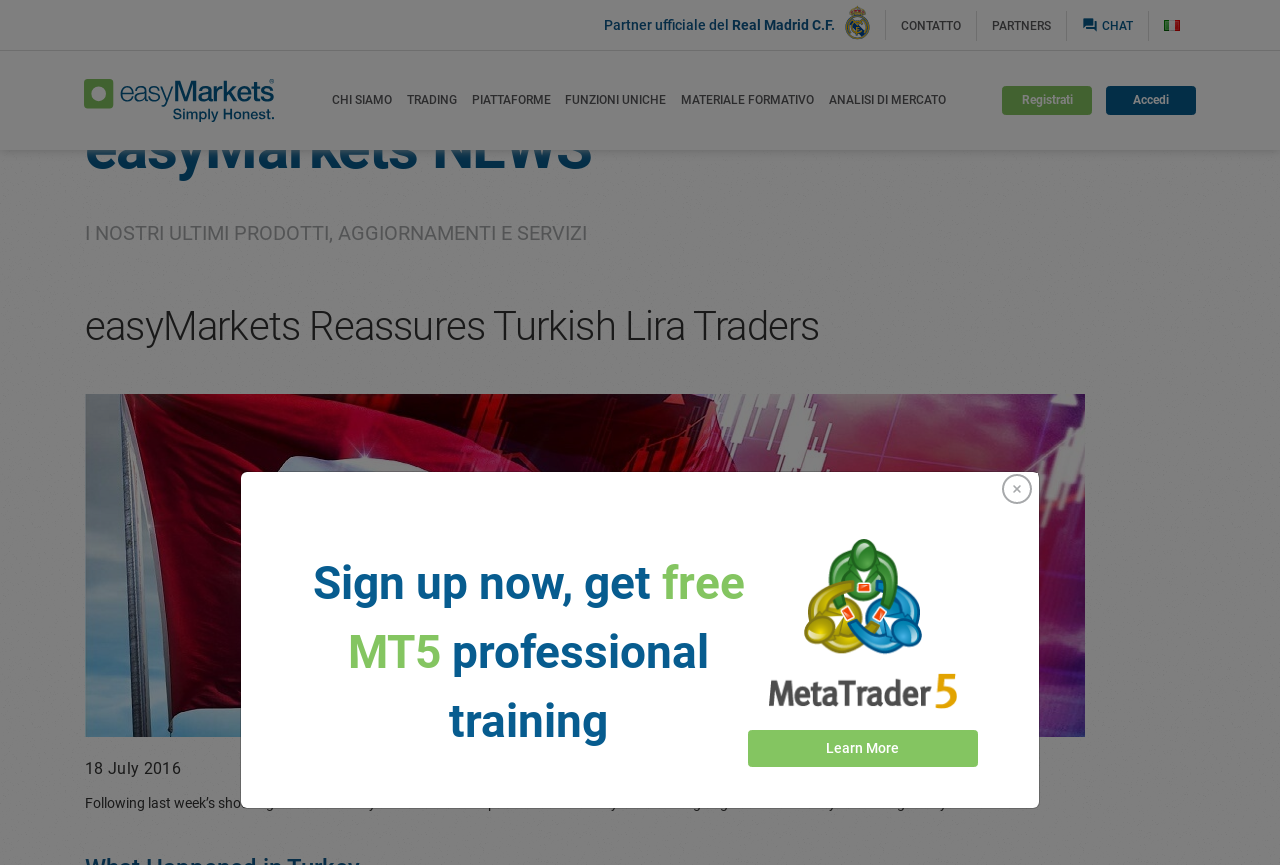Determine the bounding box coordinates of the clickable element to complete this instruction: "Click on the 'CONTATTO' link". Provide the coordinates in the format of four float numbers between 0 and 1, [left, top, right, bottom].

[0.692, 0.013, 0.763, 0.047]